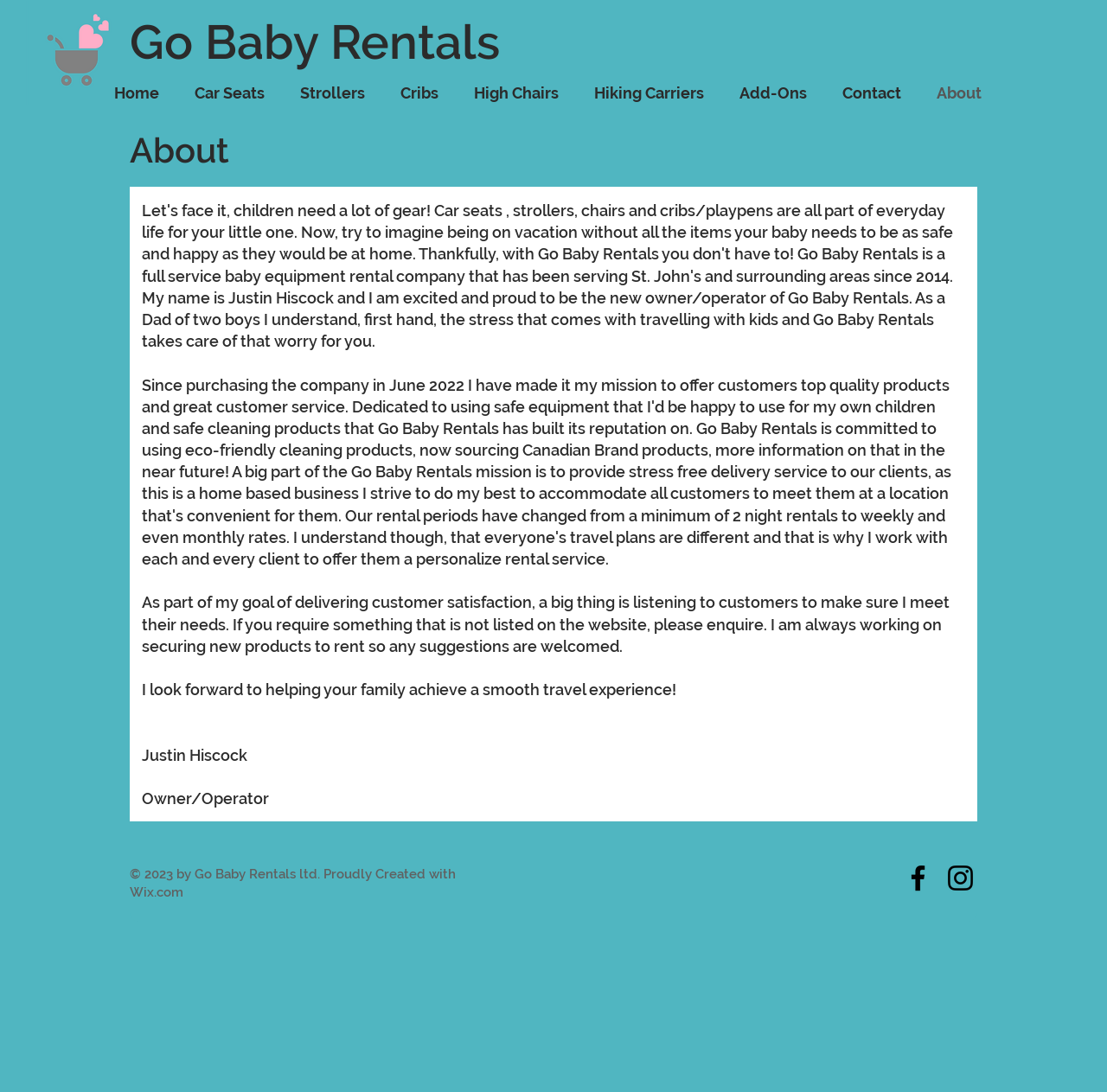Please specify the bounding box coordinates for the clickable region that will help you carry out the instruction: "View the About page".

[0.834, 0.067, 0.907, 0.104]